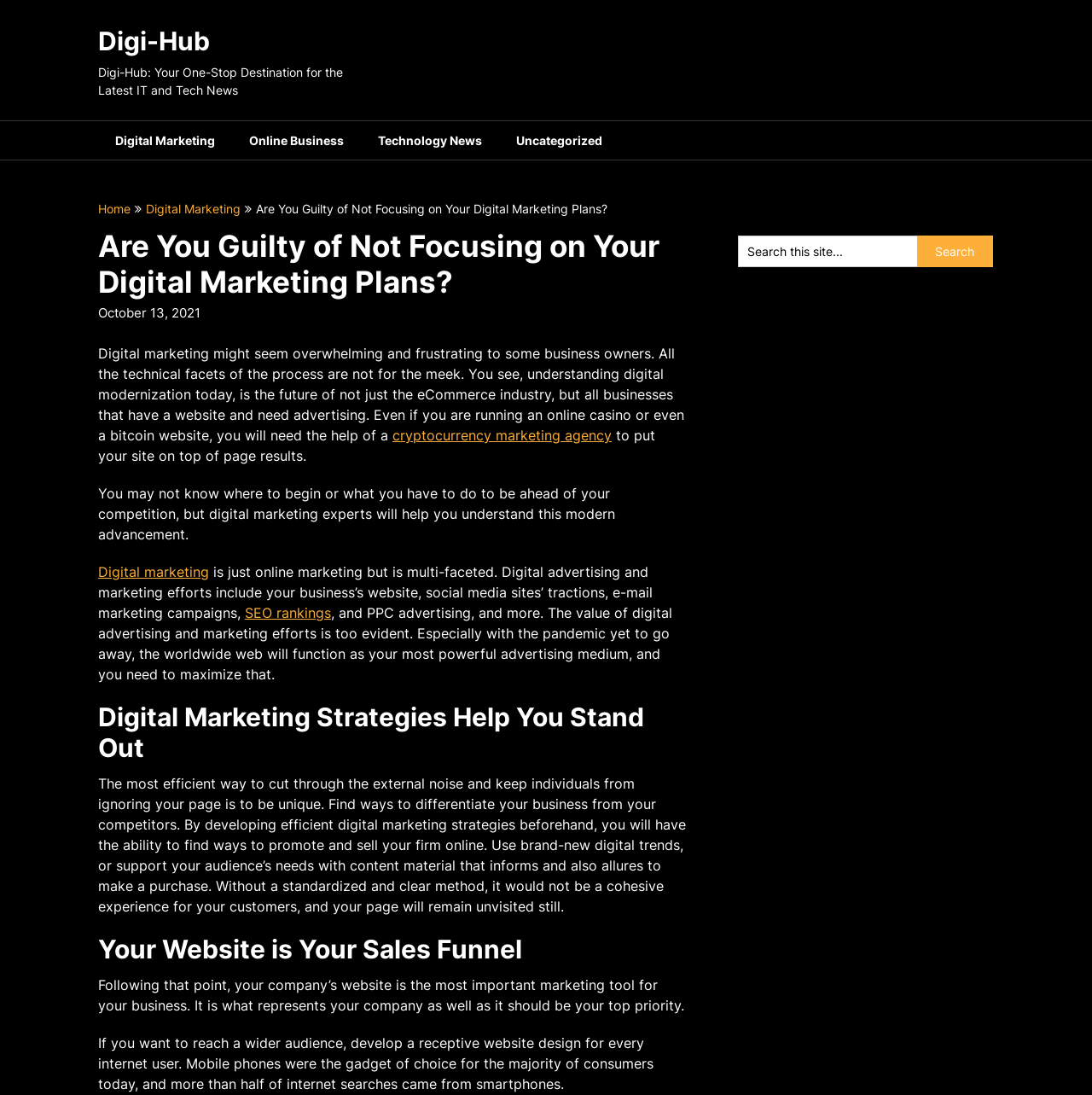Provide your answer in one word or a succinct phrase for the question: 
What is the purpose of a website for a business?

To represent the company and be a top priority